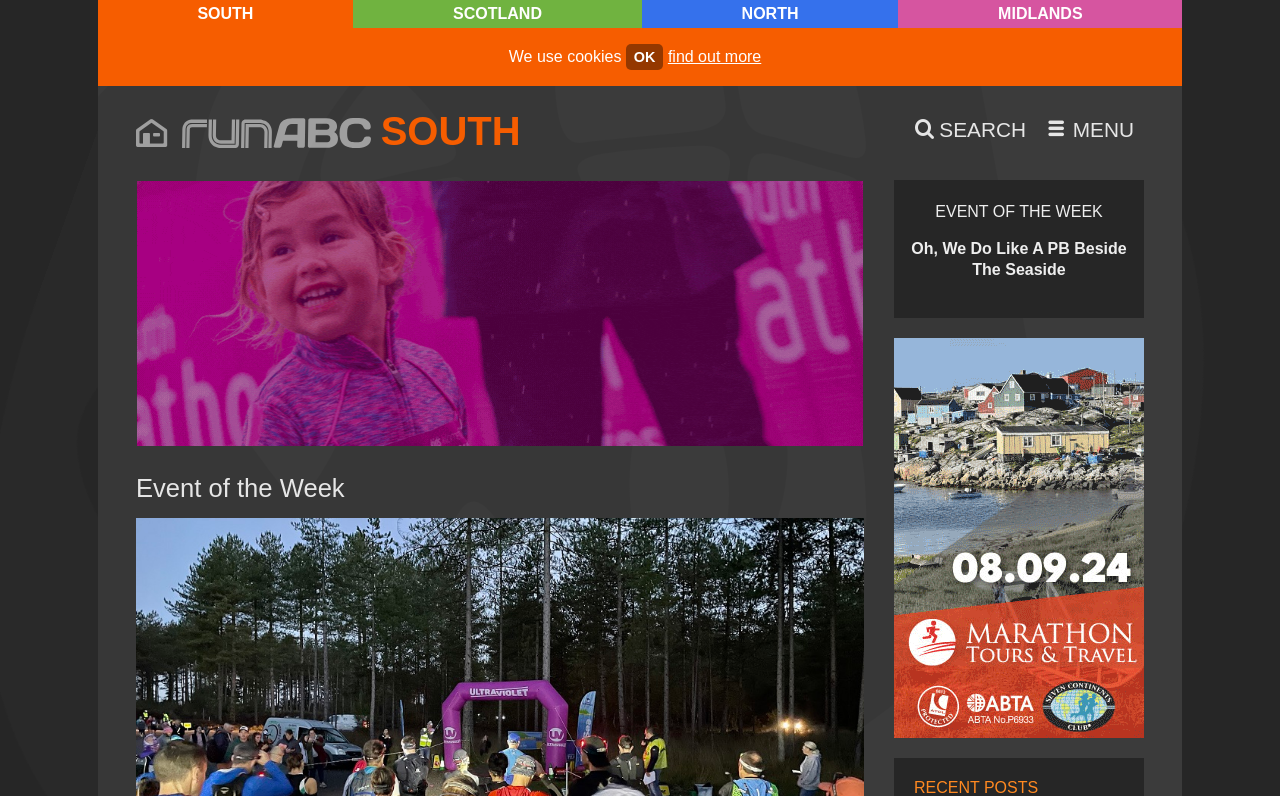Please provide a comprehensive answer to the question below using the information from the image: What is the name of the marathon tour?

I found a link element with the text 'Marathon Tours Arctic Marathon 24-1' and an image element with the same description. Based on the context, I determined that 'Marathon Tours Arctic Marathon 24-1' is the name of the marathon tour.